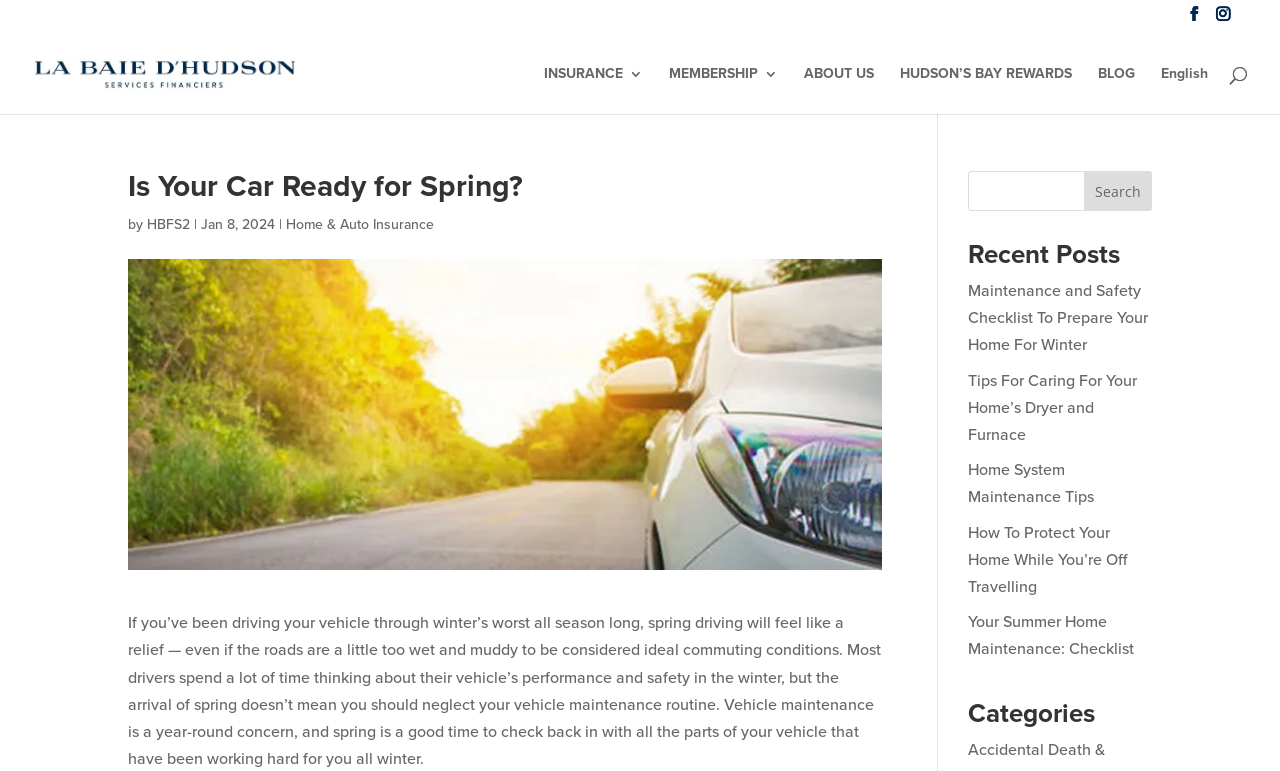Determine the bounding box coordinates (top-left x, top-left y, bottom-right x, bottom-right y) of the UI element described in the following text: name="s" placeholder="Search …" title="Search for:"

[0.053, 0.043, 0.953, 0.045]